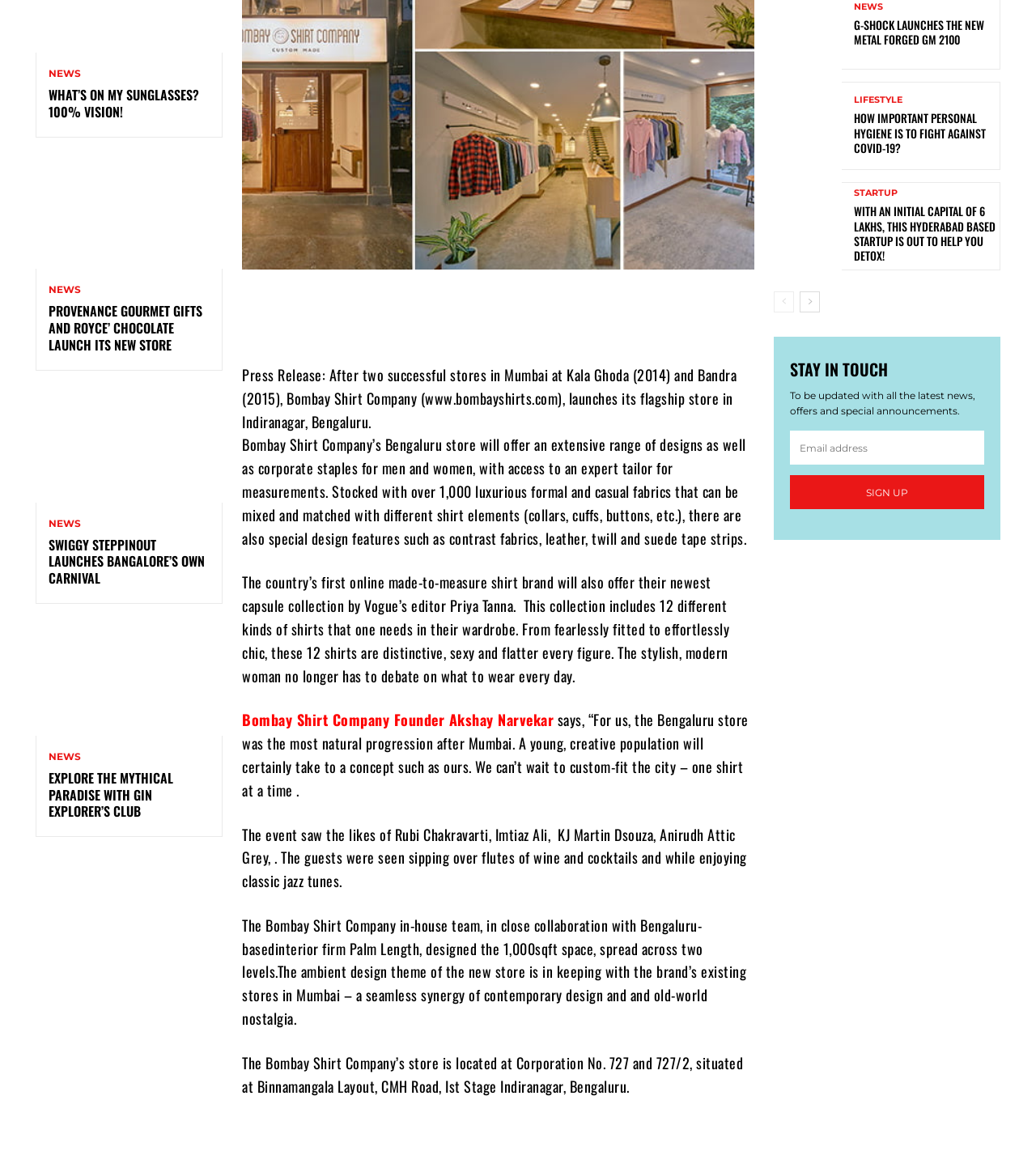Given the element description, predict the bounding box coordinates in the format (top-left x, top-left y, bottom-right x, bottom-right y), using floating point numbers between 0 and 1: aria-label="email" name="EMAIL" placeholder="Email address"

[0.762, 0.374, 0.95, 0.404]